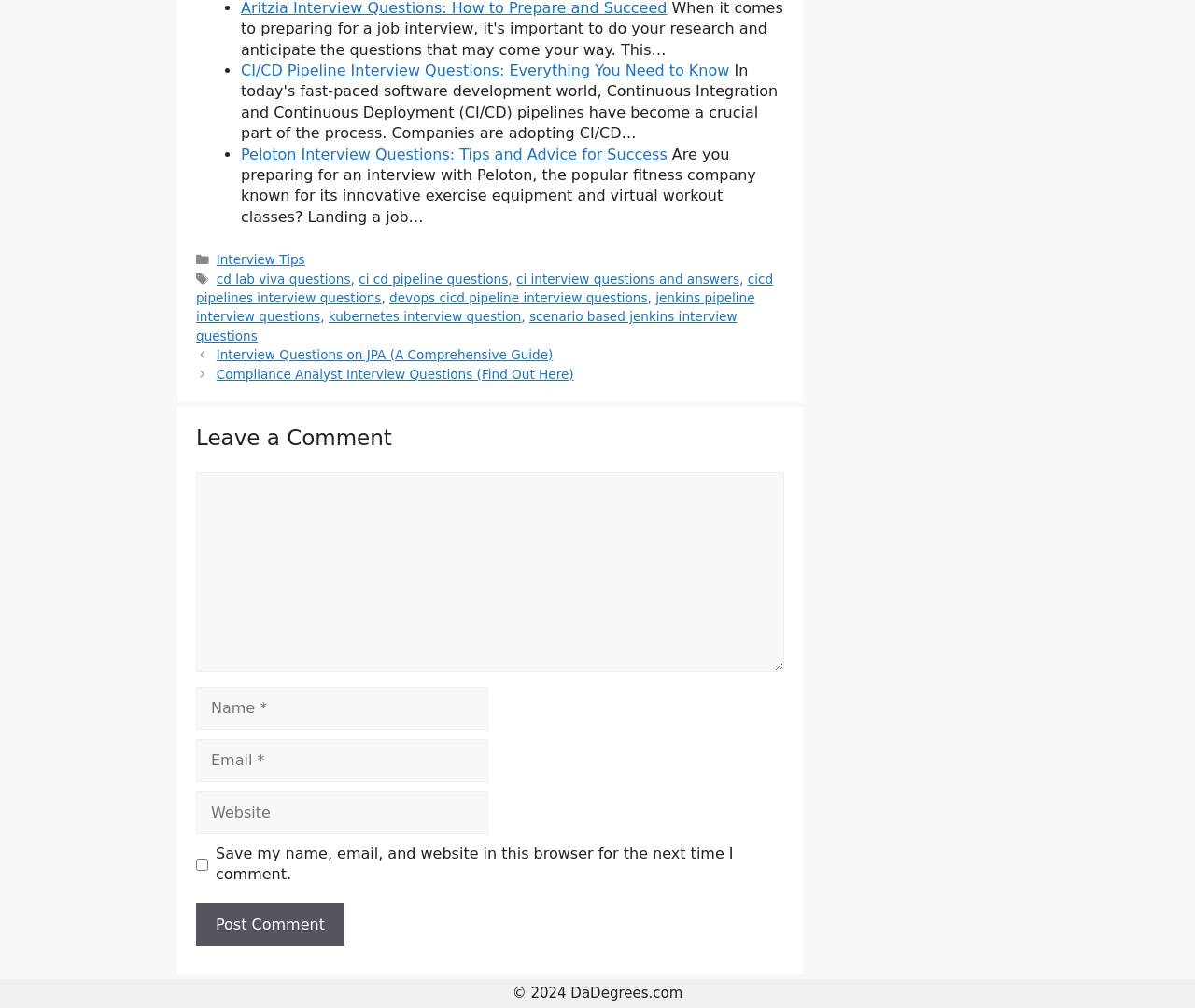Find the UI element described as: "Interview Tips" and predict its bounding box coordinates. Ensure the coordinates are four float numbers between 0 and 1, [left, top, right, bottom].

[0.181, 0.25, 0.255, 0.265]